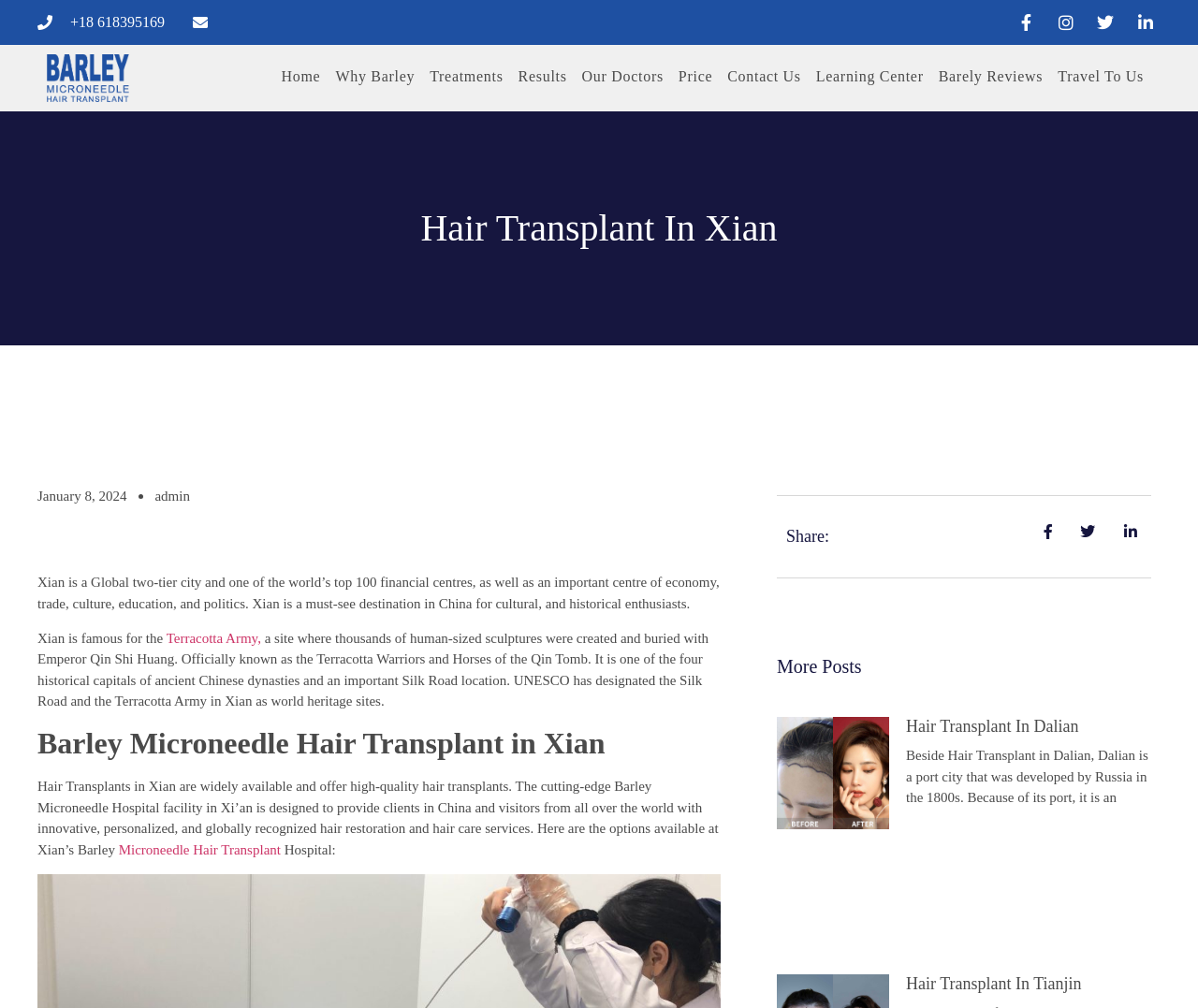Locate the bounding box coordinates of the clickable region necessary to complete the following instruction: "Select 'Business colleges'". Provide the coordinates in the format of four float numbers between 0 and 1, i.e., [left, top, right, bottom].

None